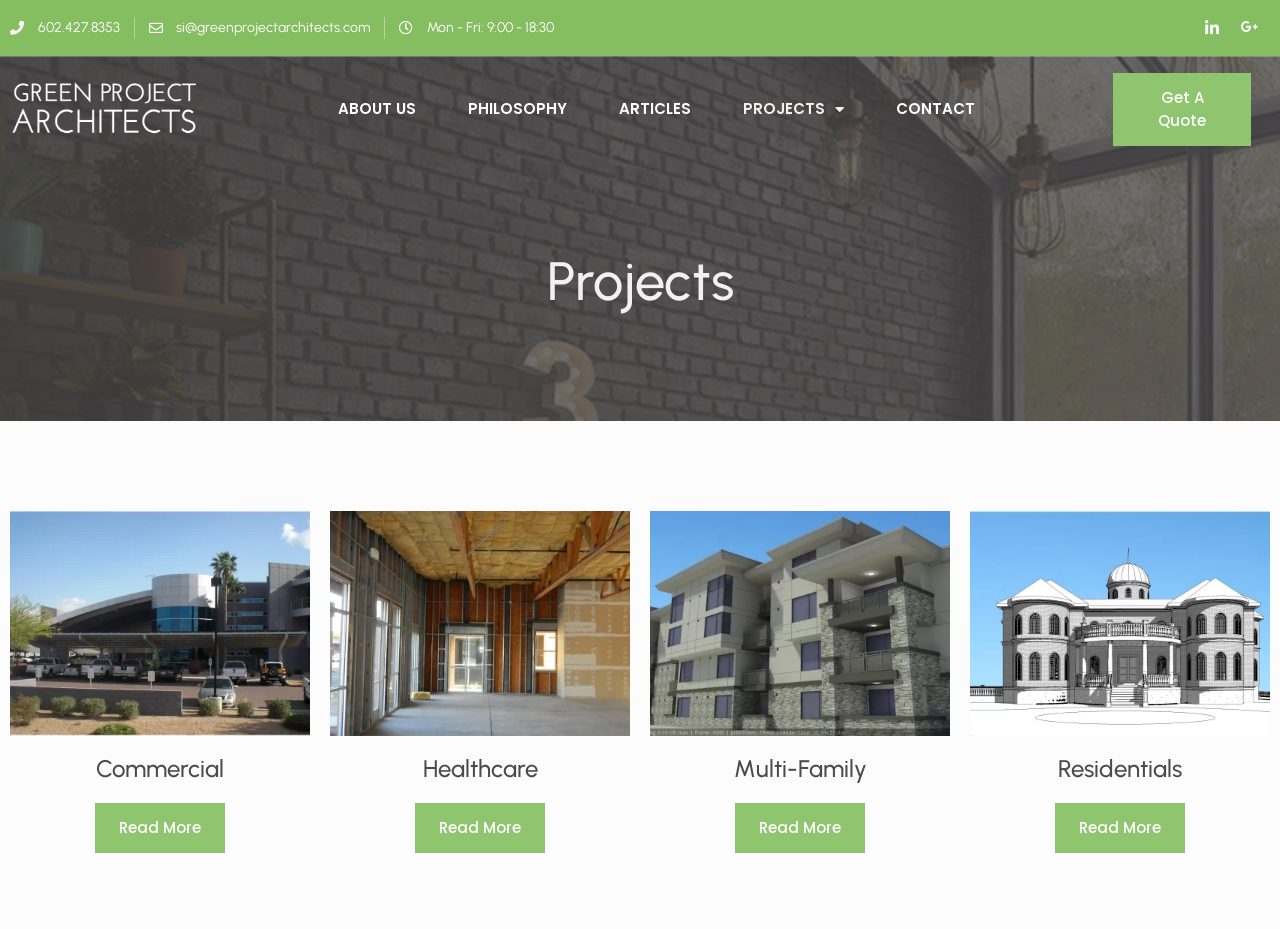Please find the bounding box for the UI component described as follows: "Get A Quote".

[0.87, 0.079, 0.977, 0.157]